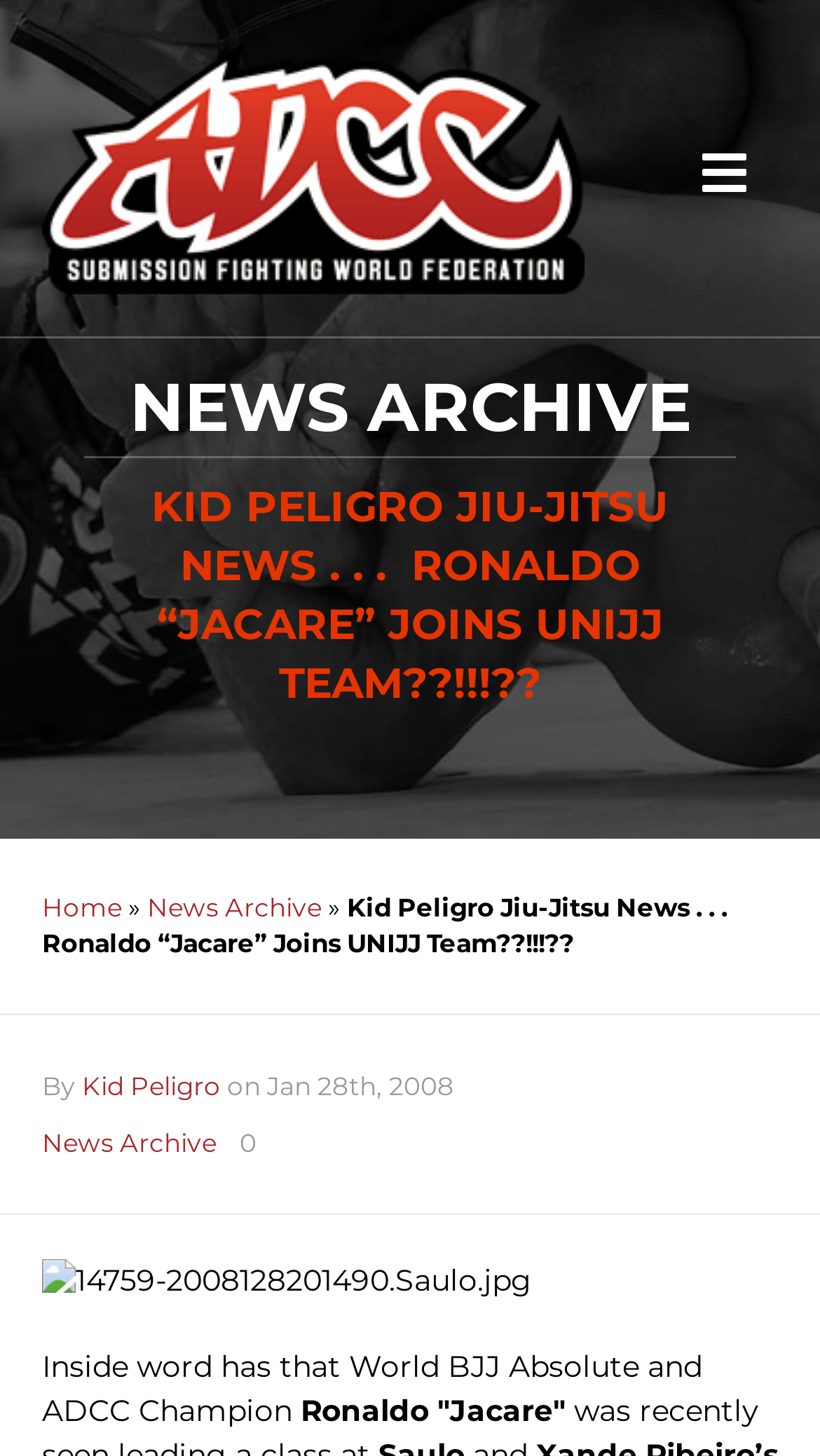Provide an in-depth caption for the contents of the webpage.

The webpage is about Kid Peligro Jiu-Jitsu News, with a focus on Ronaldo "Jacare" joining the UNIJJ Team. At the top, there is a header menu with a navigation icon on the right side. Below the header, there is a large heading that reads "NEWS ARCHIVE" and another heading that displays the title of the news article, "KID PELIGRO JIU-JITSU NEWS... RONALDO “JACARE” JOINS UNIJJ TEAM??!!!??".

On the left side, there is a column with links to "Home" and "News Archive", separated by a "»" symbol. Below this column, there is a large block of text that summarizes the news article, including the author "Kid Peligro" and the date "Jan 28th, 2008". 

To the right of the text, there is an image with the caption "14759-2008128201490.Saulo.jpg". Below the image, there is a paragraph of text that discusses Ronaldo "Jacare", a World BJJ Absolute and ADCC Champion. The text also mentions that he has joined the UNIJJ Team.